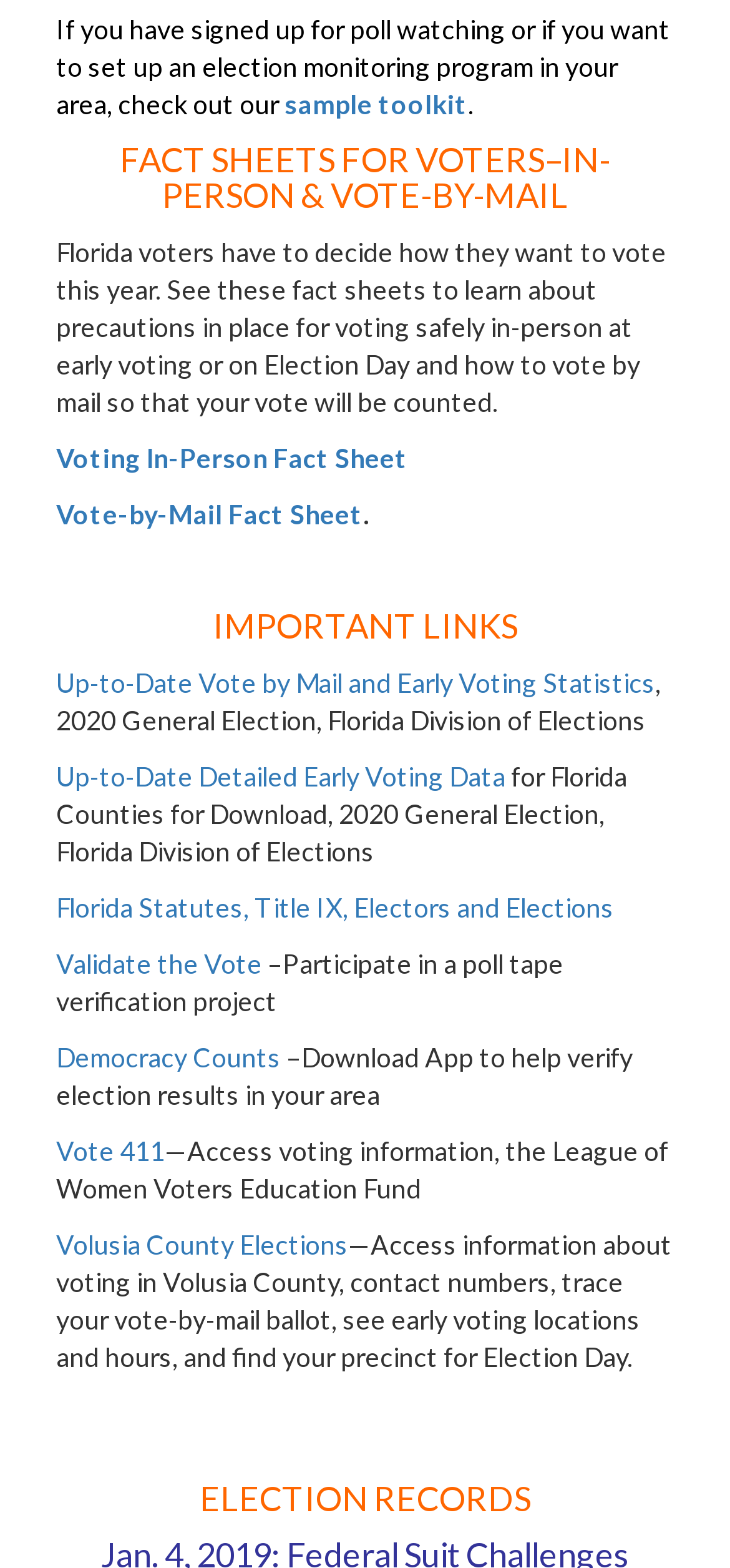Provide the bounding box coordinates for the UI element that is described as: "Vote-by-Mail Fact Sheet".

[0.077, 0.318, 0.497, 0.338]